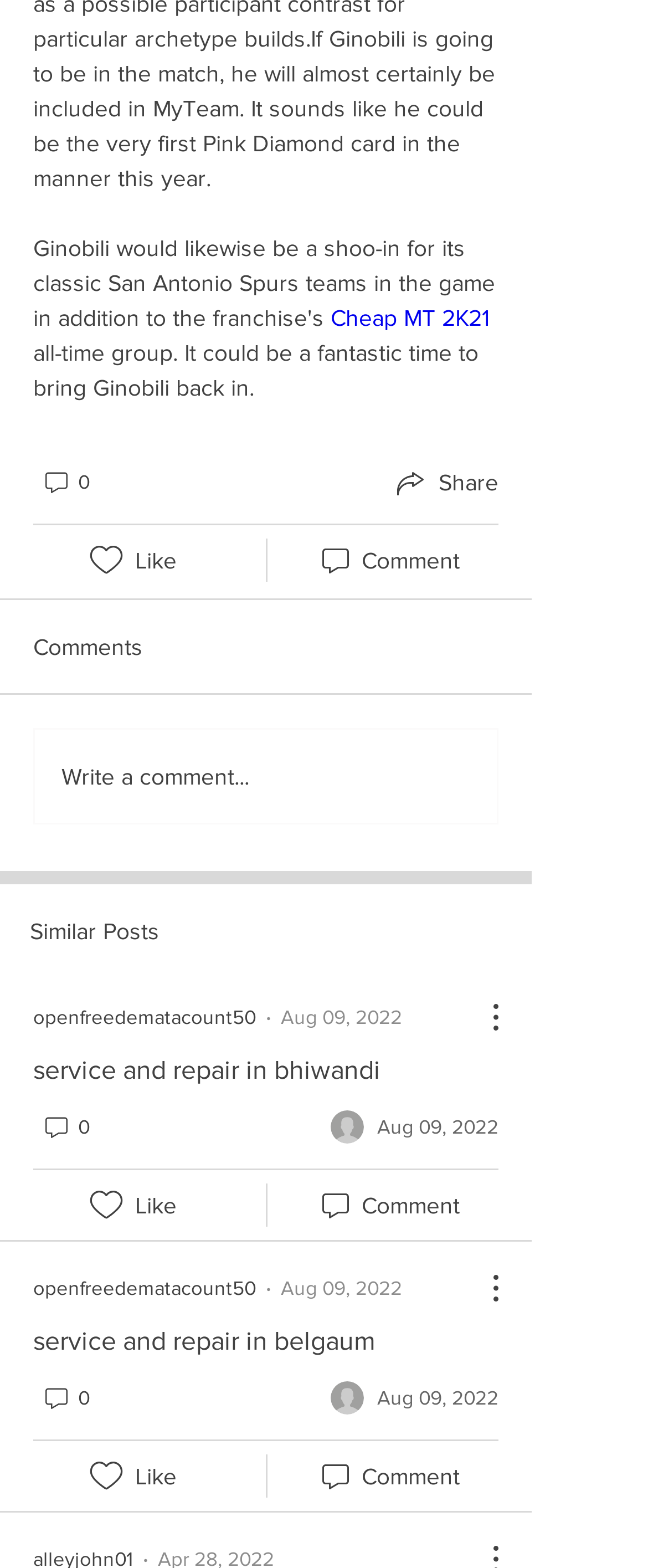Identify the bounding box for the described UI element: "0 comments0".

[0.062, 0.295, 0.138, 0.32]